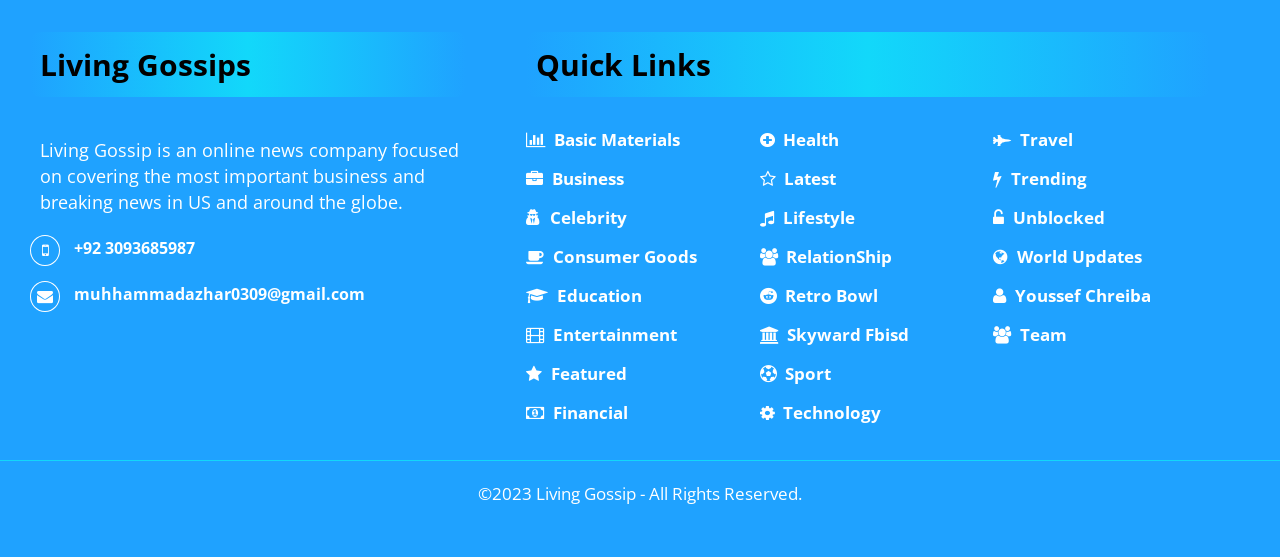Provide a short answer to the following question with just one word or phrase: How can I contact Living Gossip?

Phone or email